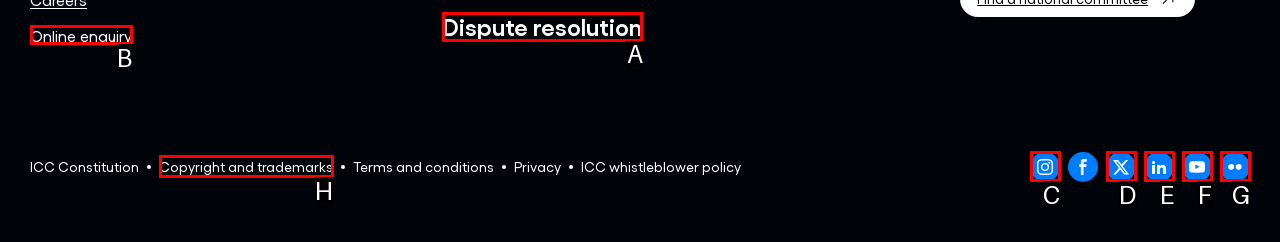Identify the correct UI element to click on to achieve the task: Go to dispute resolution. Provide the letter of the appropriate element directly from the available choices.

A